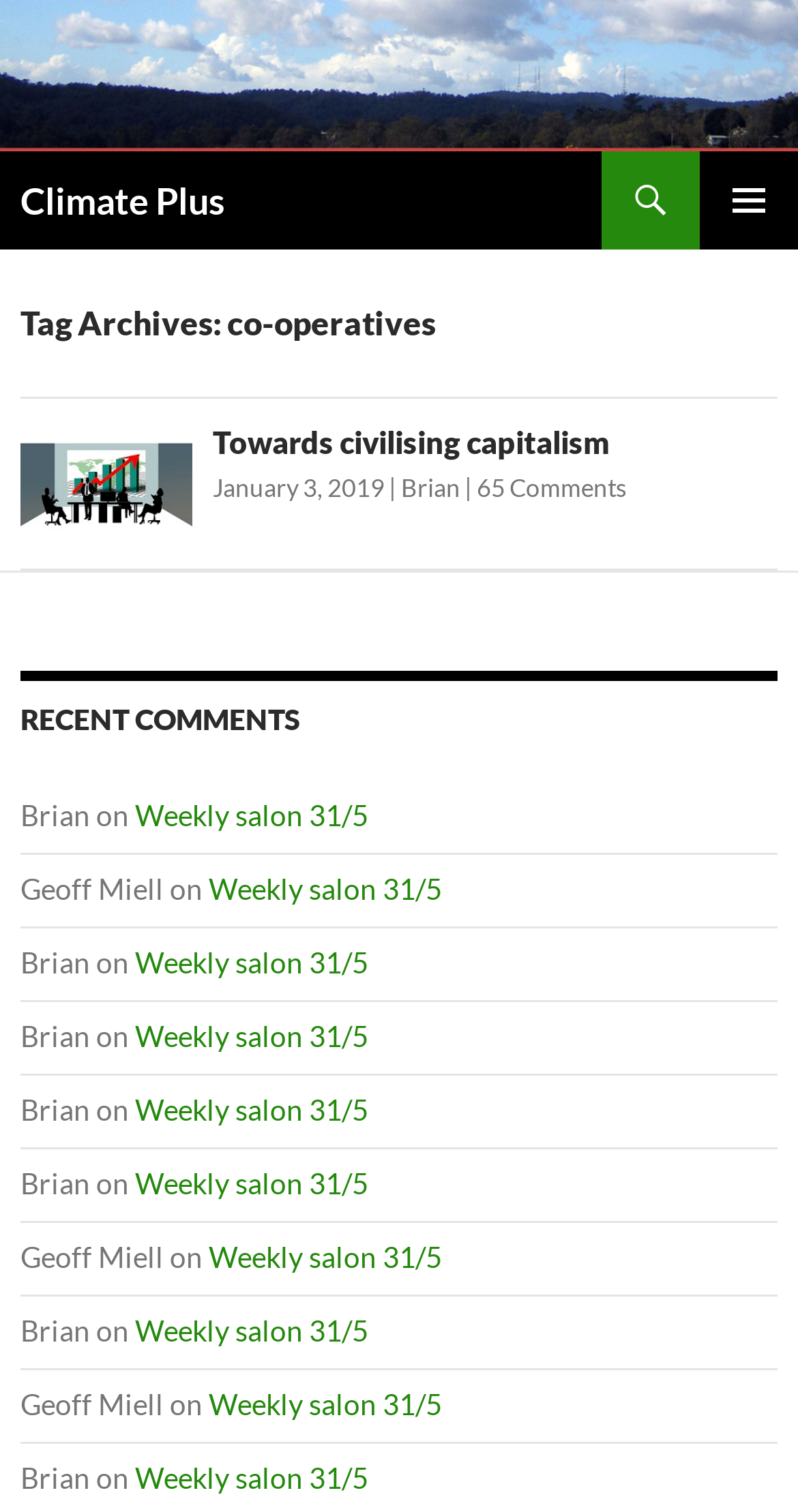Who is the author of the current article?
Observe the image and answer the question with a one-word or short phrase response.

Brian